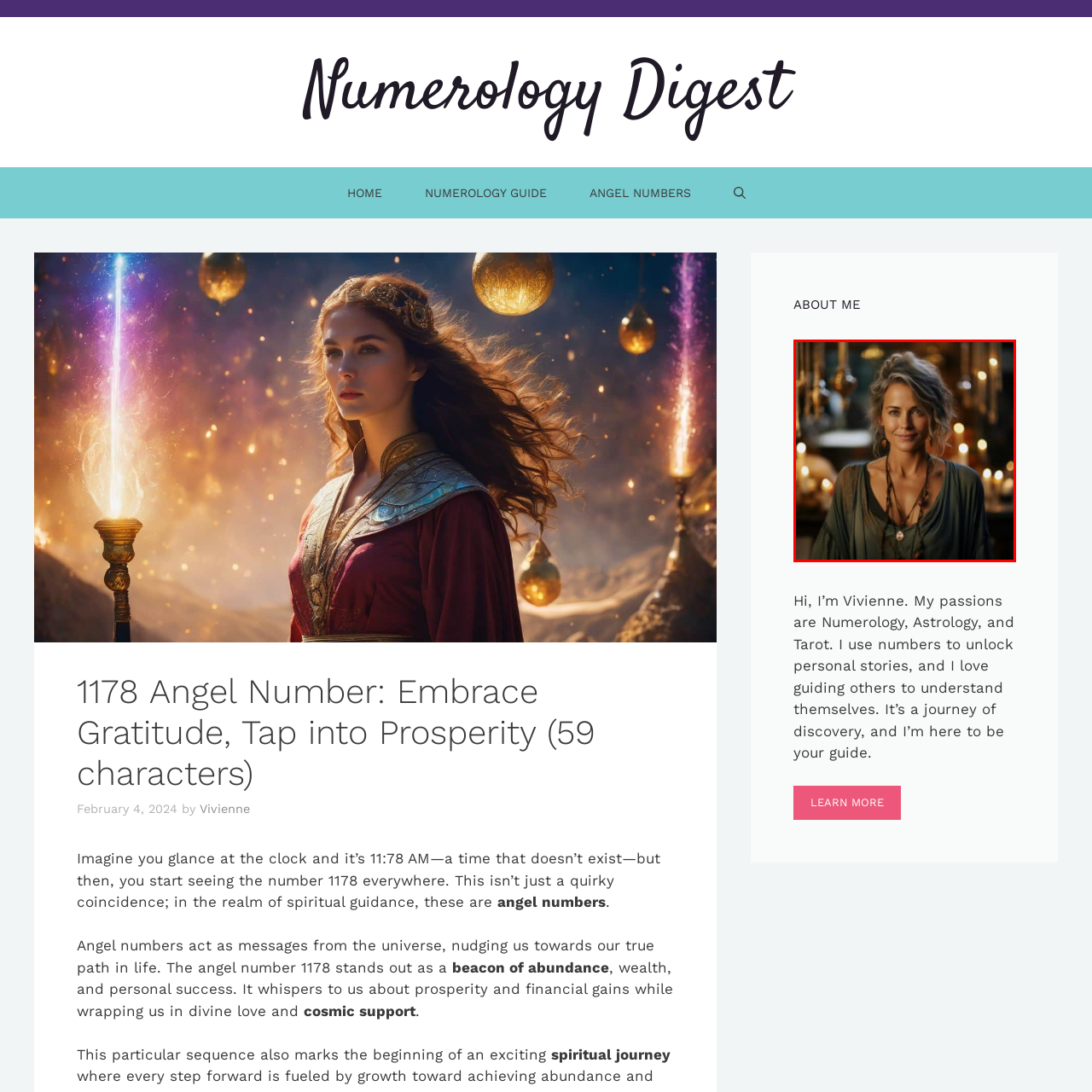Analyze the content inside the red box, What type of style is the woman's clothing? Provide a short answer using a single word or phrase.

Bohemian